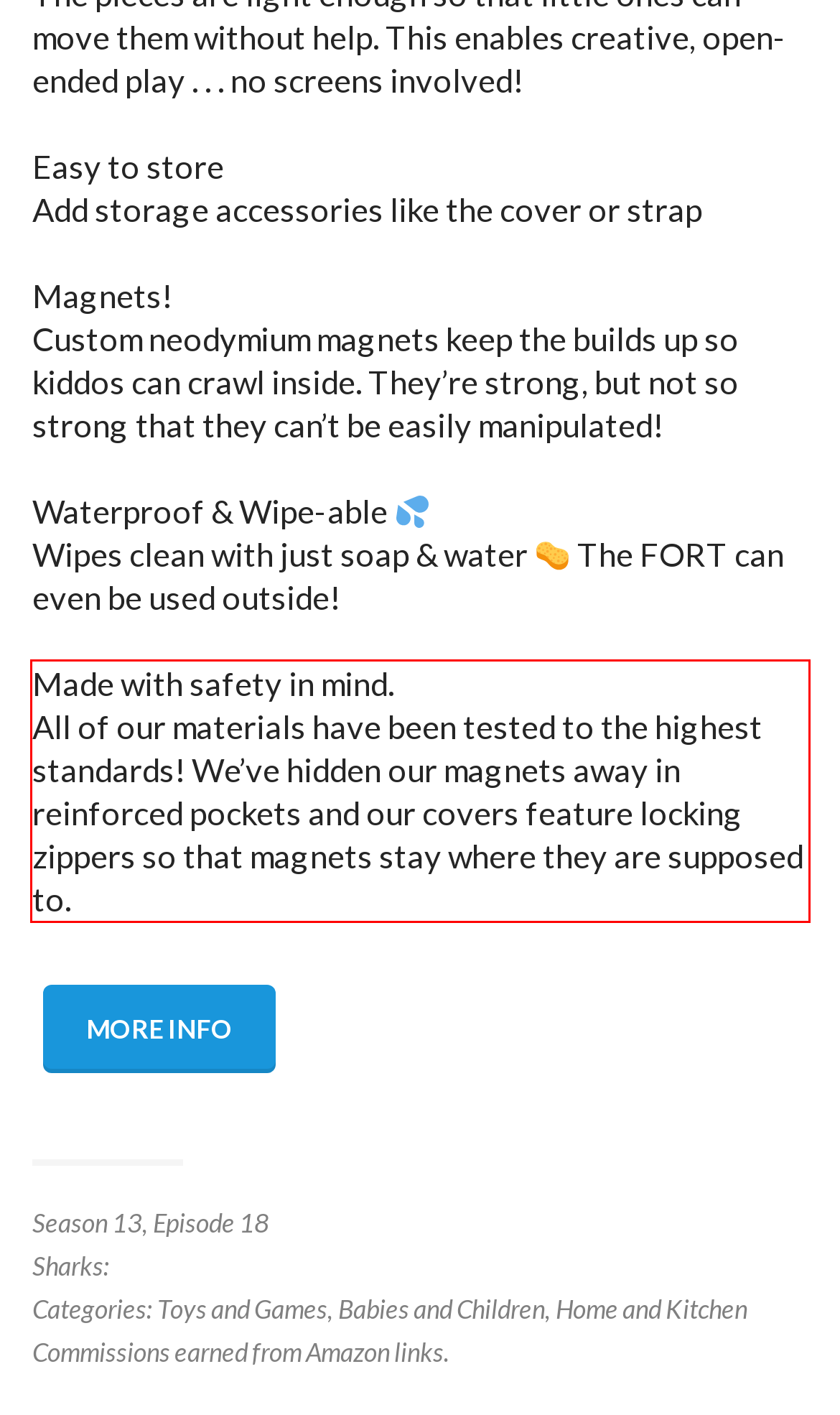Given the screenshot of the webpage, identify the red bounding box, and recognize the text content inside that red bounding box.

Made with safety in mind. All of our materials have been tested to the highest standards! We’ve hidden our magnets away in reinforced pockets and our covers feature locking zippers so that magnets stay where they are supposed to.